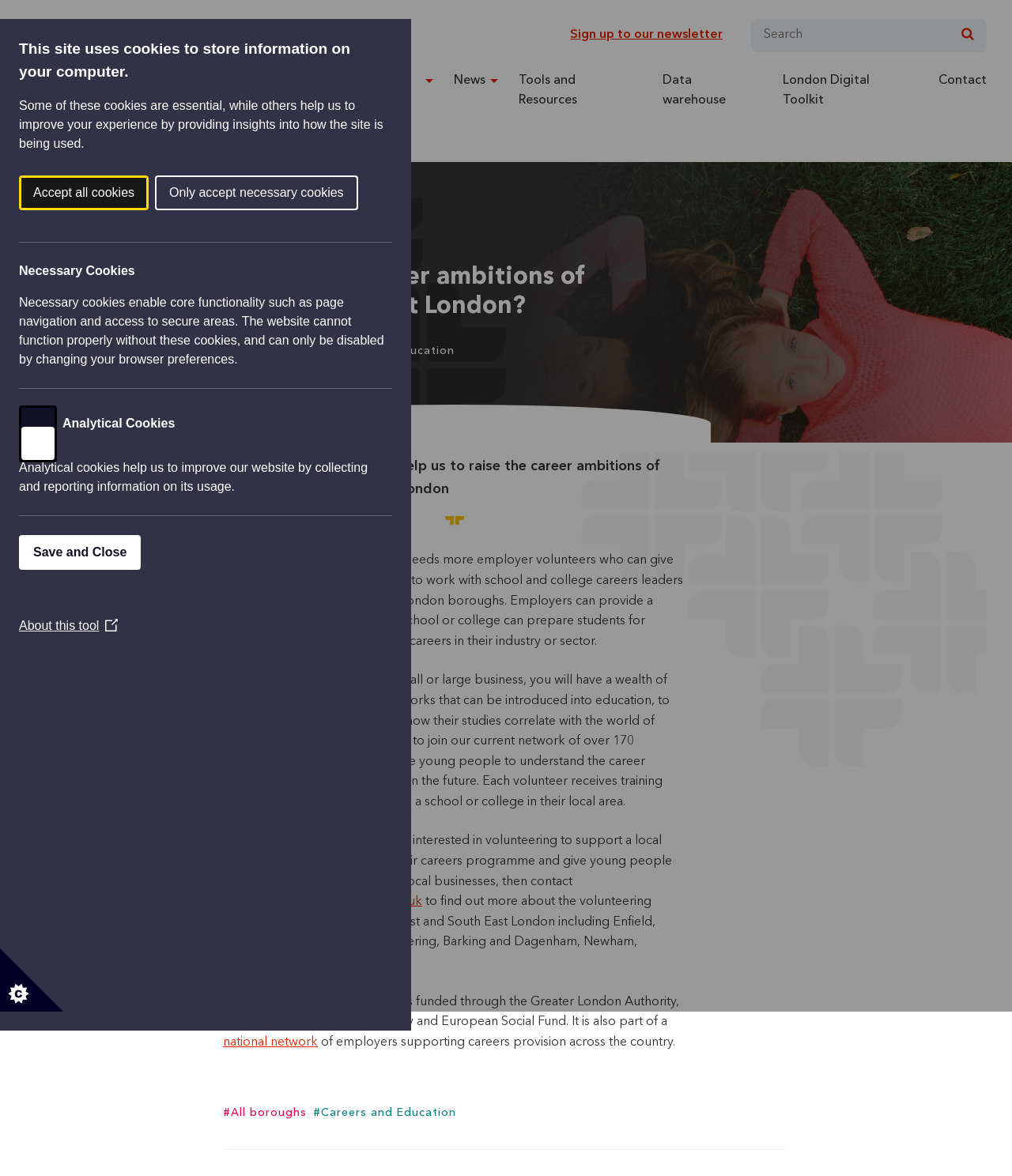Using a single word or phrase, answer the following question: 
What is the purpose of the Local London Careers Hub?

To raise career ambitions of young people